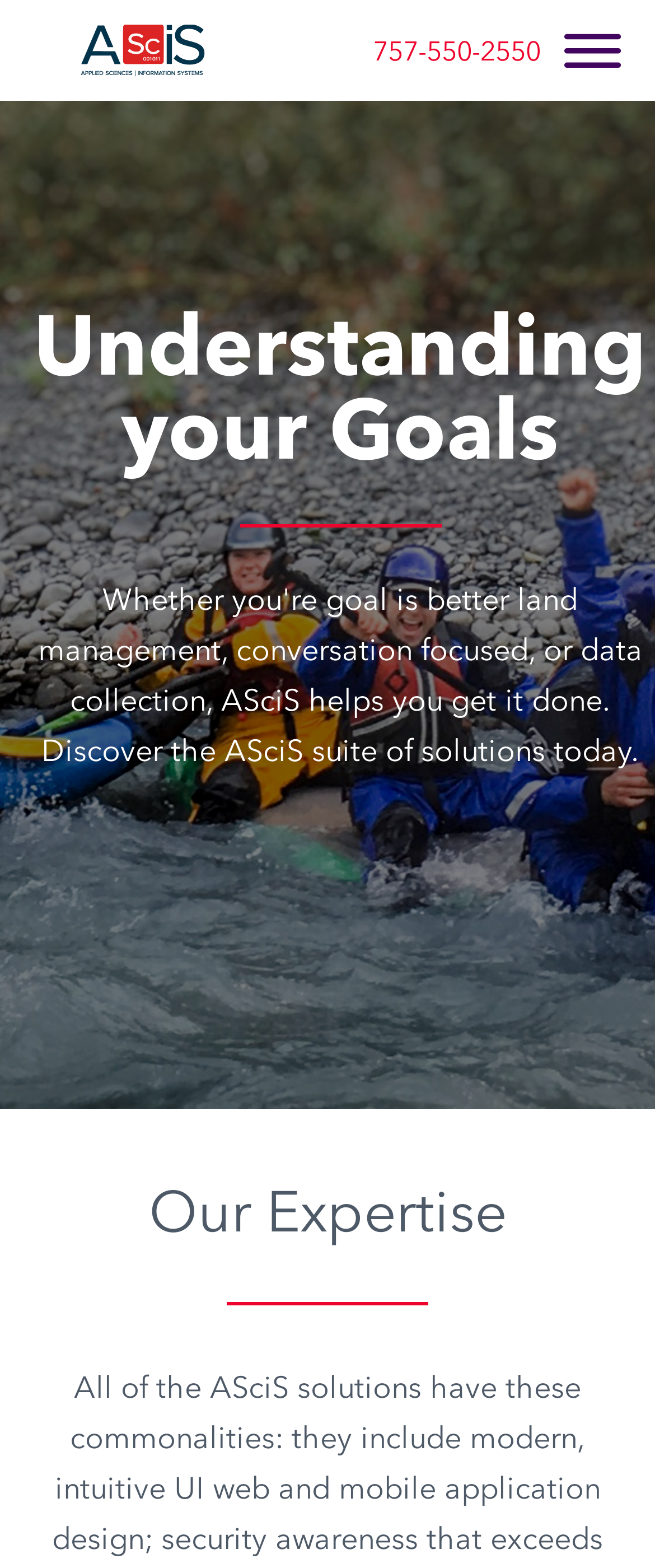Identify the bounding box coordinates for the element you need to click to achieve the following task: "Call the phone number". Provide the bounding box coordinates as four float numbers between 0 and 1, in the form [left, top, right, bottom].

[0.569, 0.021, 0.826, 0.043]